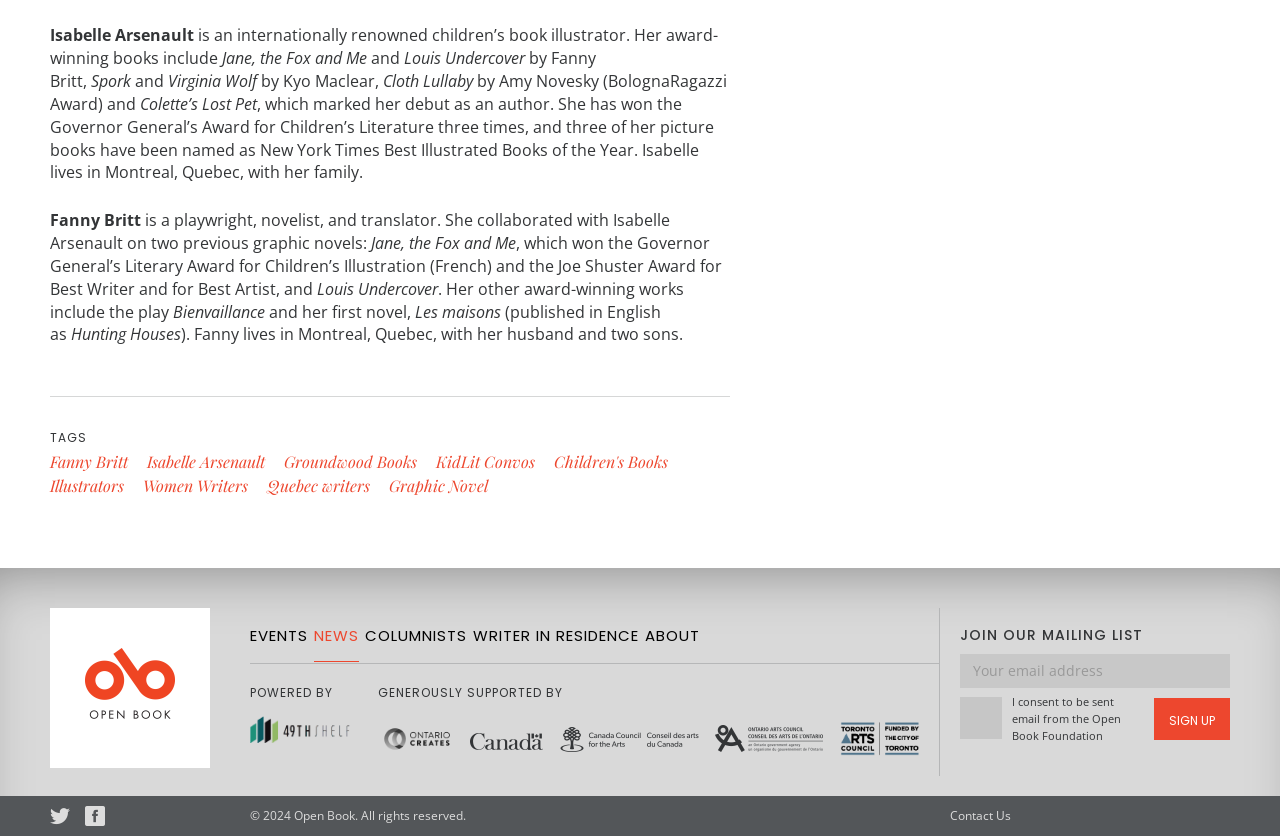Please specify the bounding box coordinates of the region to click in order to perform the following instruction: "Contact Us".

[0.742, 0.966, 0.79, 0.986]